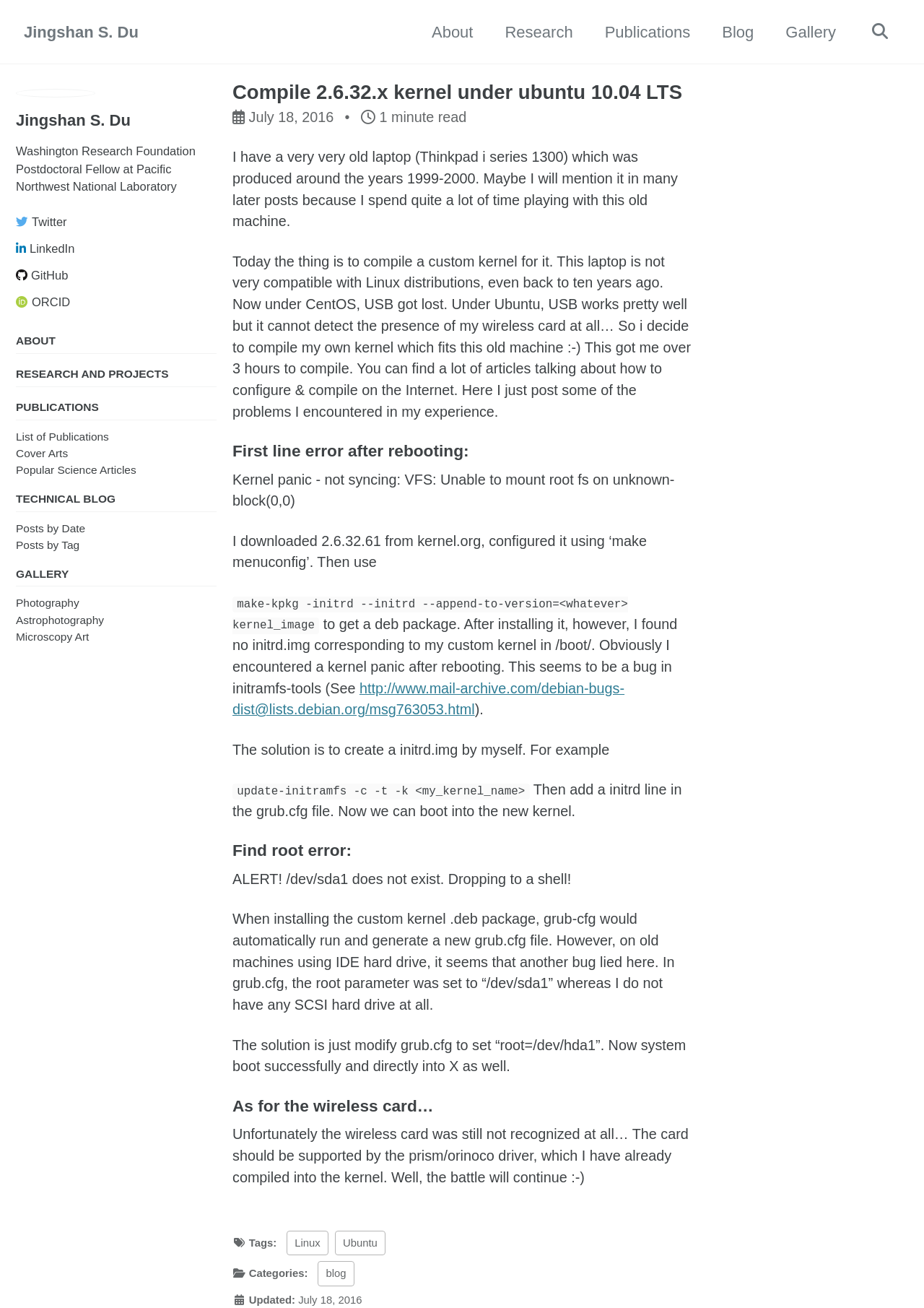Given the following UI element description: "blog", find the bounding box coordinates in the webpage screenshot.

[0.344, 0.964, 0.383, 0.983]